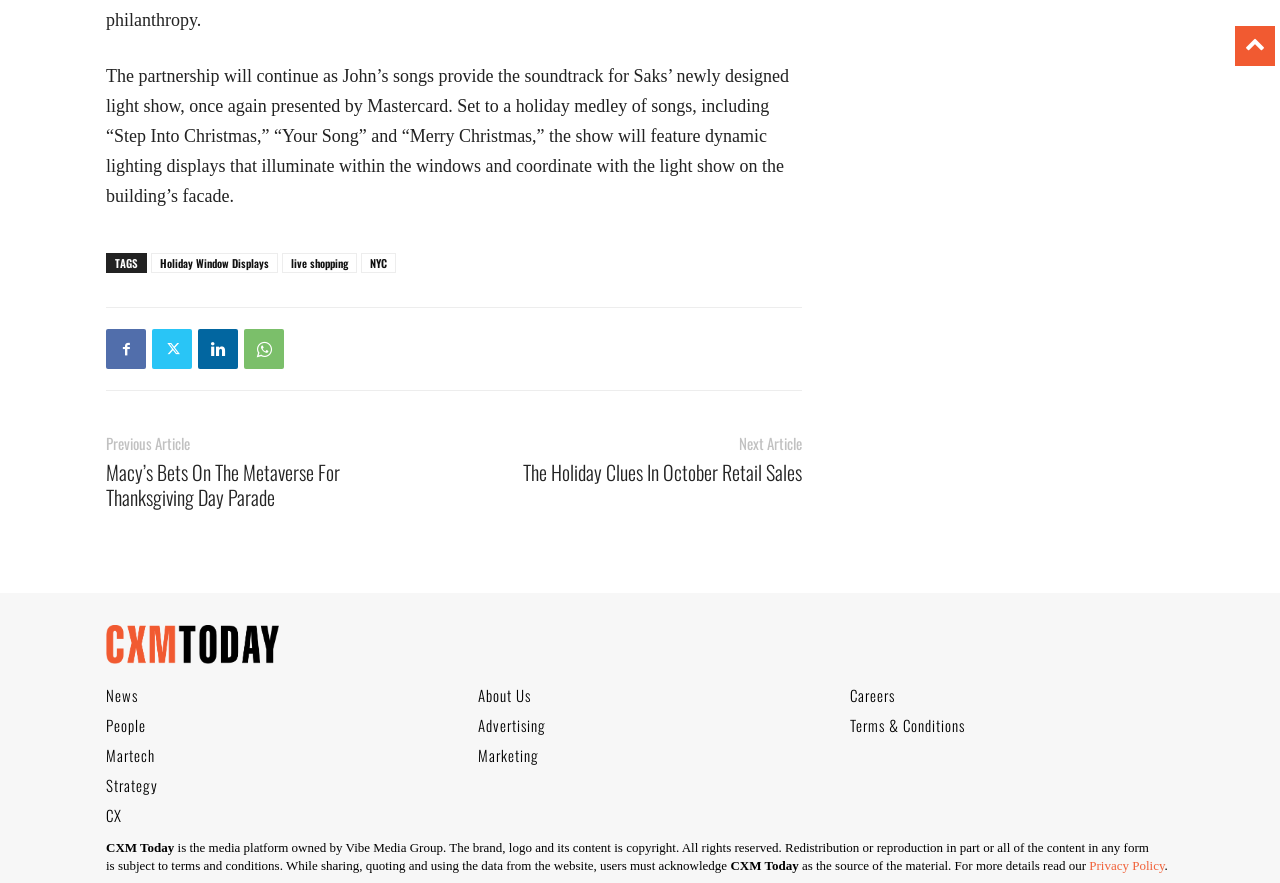From the screenshot, find the bounding box of the UI element matching this description: "Martech". Supply the bounding box coordinates in the form [left, top, right, bottom], each a float between 0 and 1.

[0.083, 0.843, 0.121, 0.867]